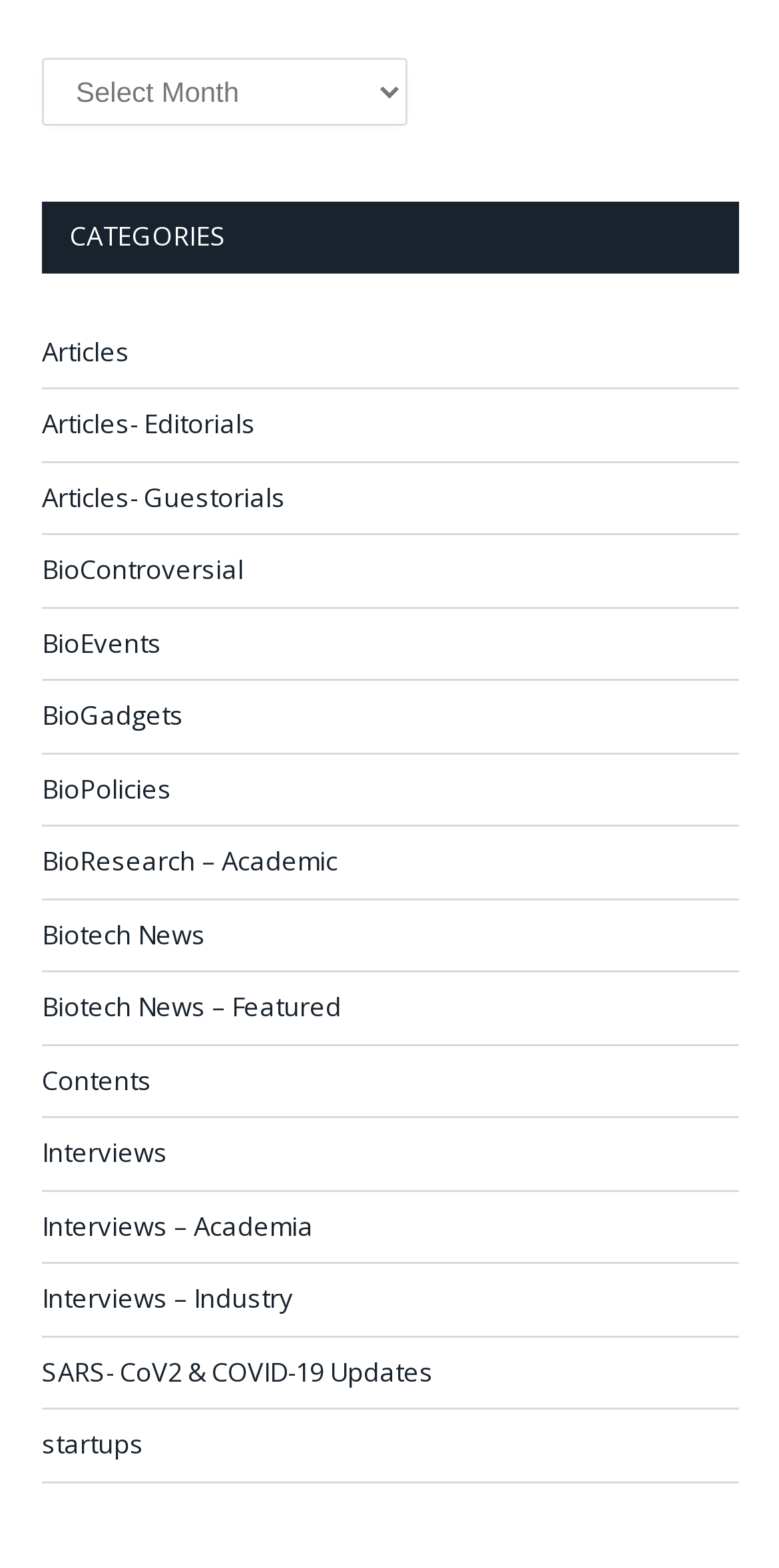Predict the bounding box of the UI element based on this description: "SARS- CoV2 & COVID-19 Updates".

[0.054, 0.863, 0.556, 0.888]